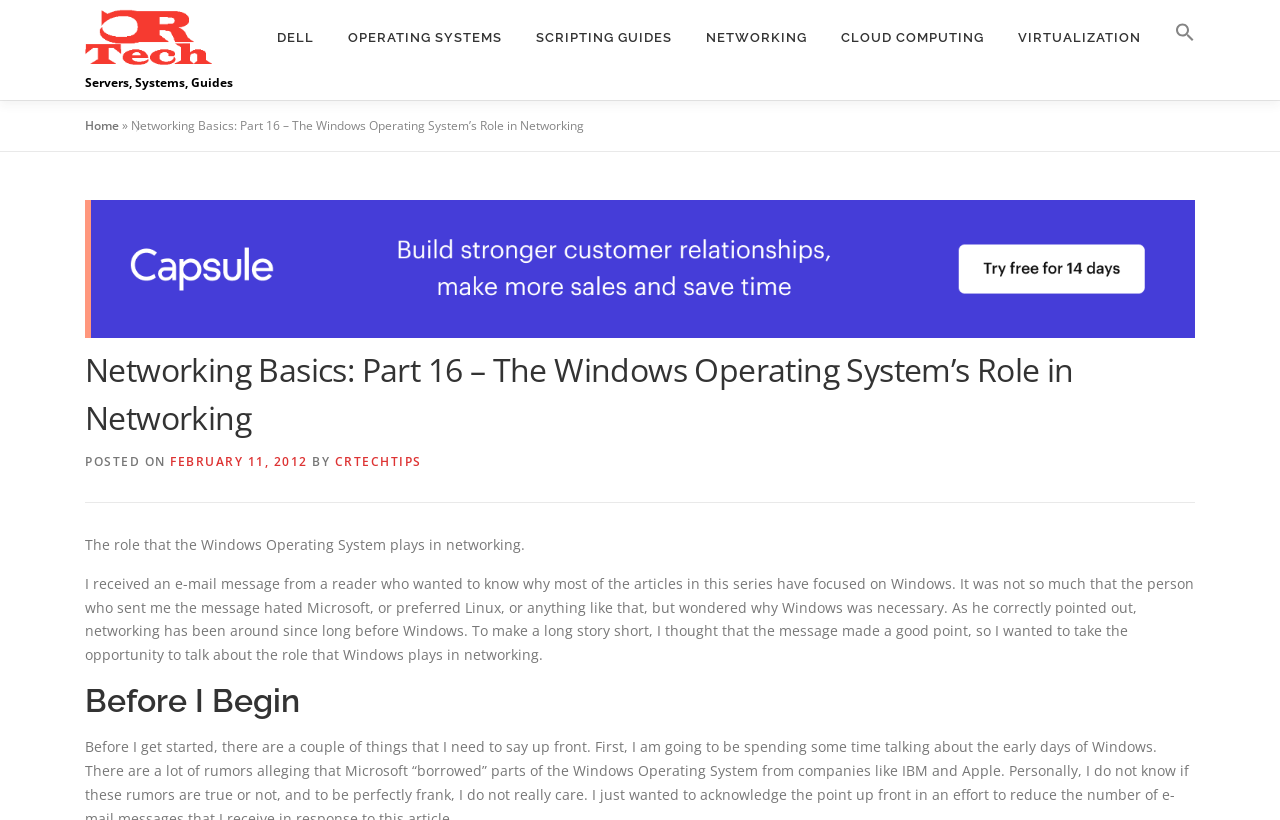Identify the coordinates of the bounding box for the element described below: "Microsoft Client OS". Return the coordinates as four float numbers between 0 and 1: [left, top, right, bottom].

[0.259, 0.144, 0.415, 0.196]